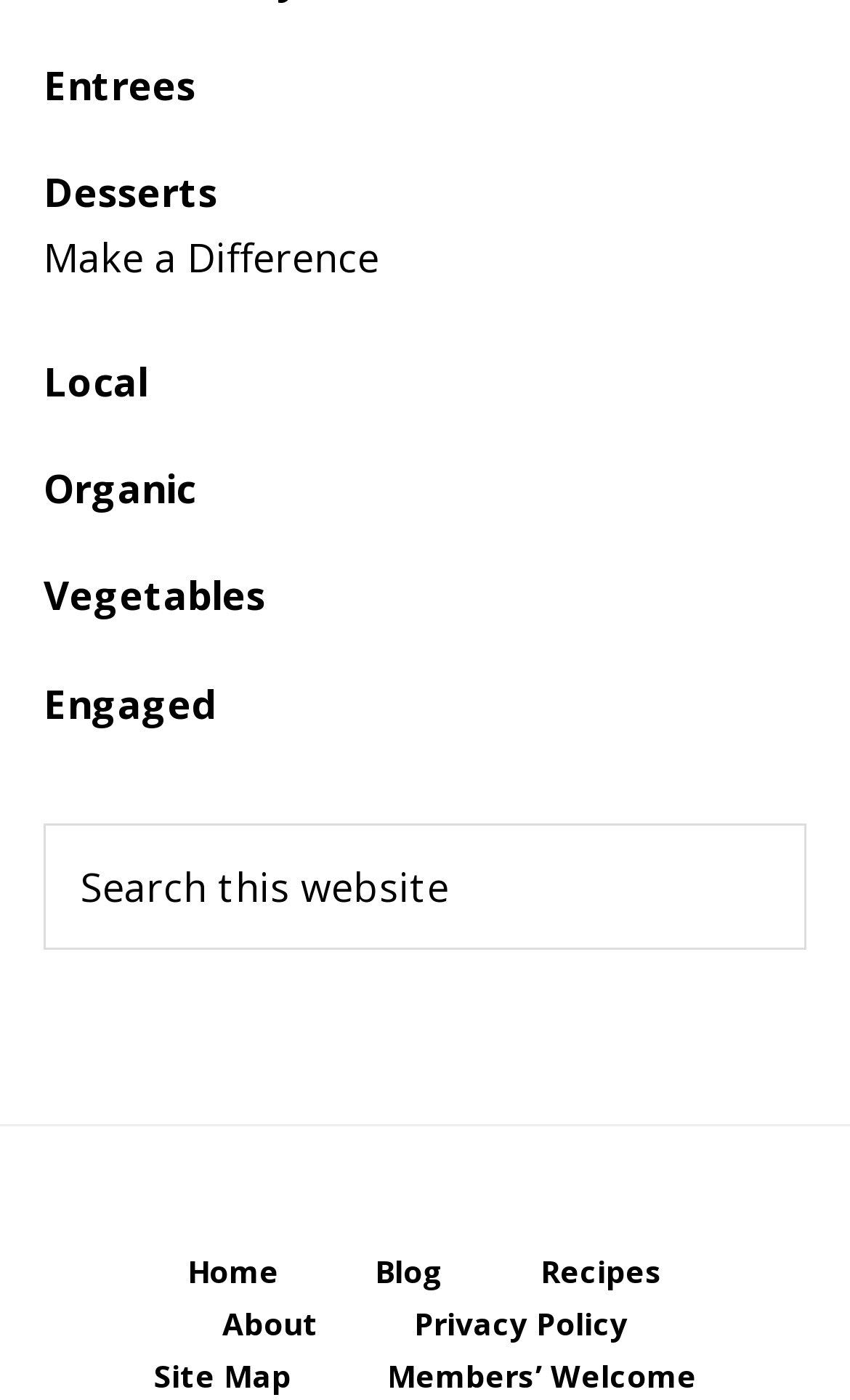Kindly respond to the following question with a single word or a brief phrase: 
What is the purpose of the search bar?

To search the website